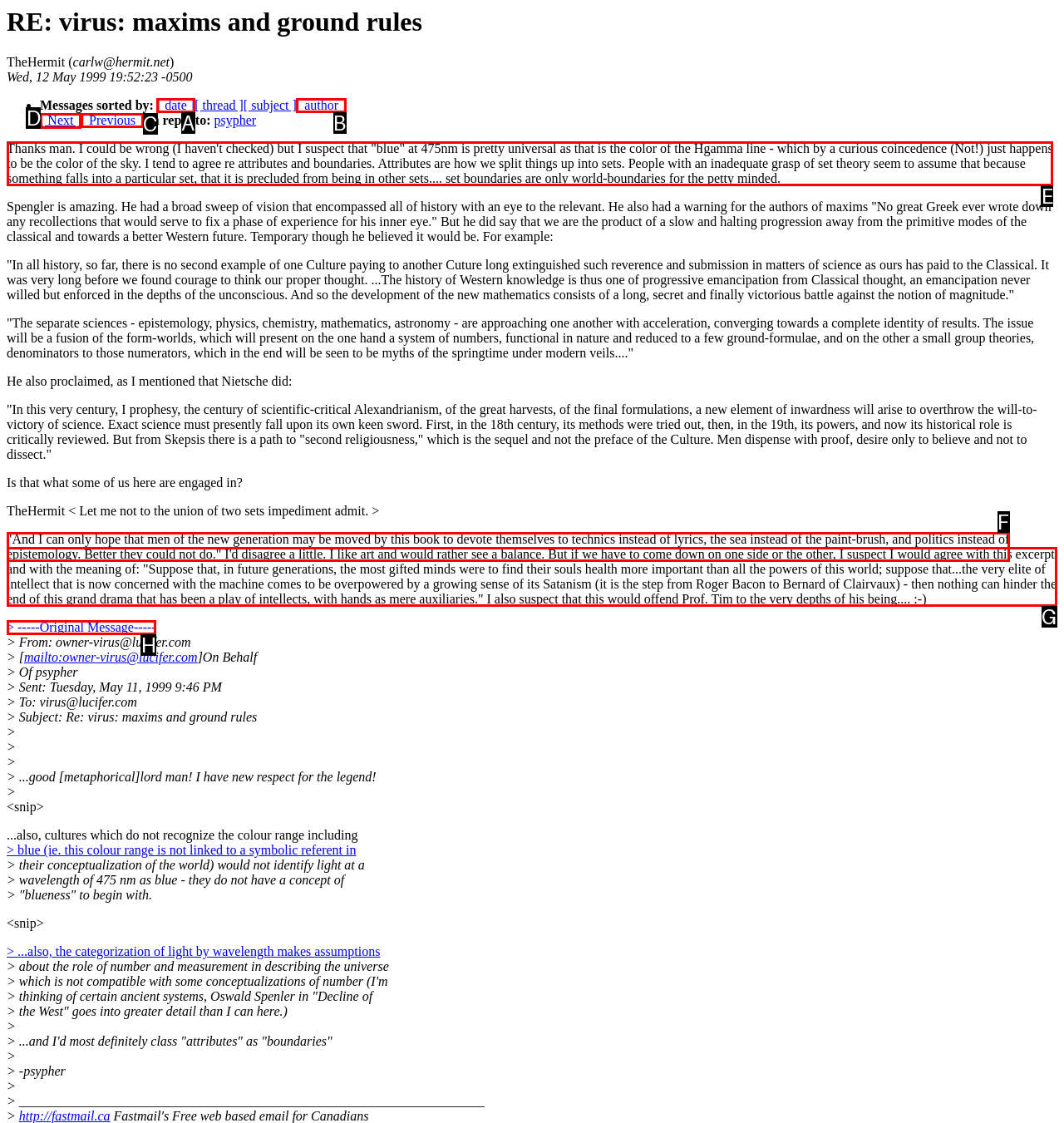Select the HTML element to finish the task: Go to next page Reply with the letter of the correct option.

D